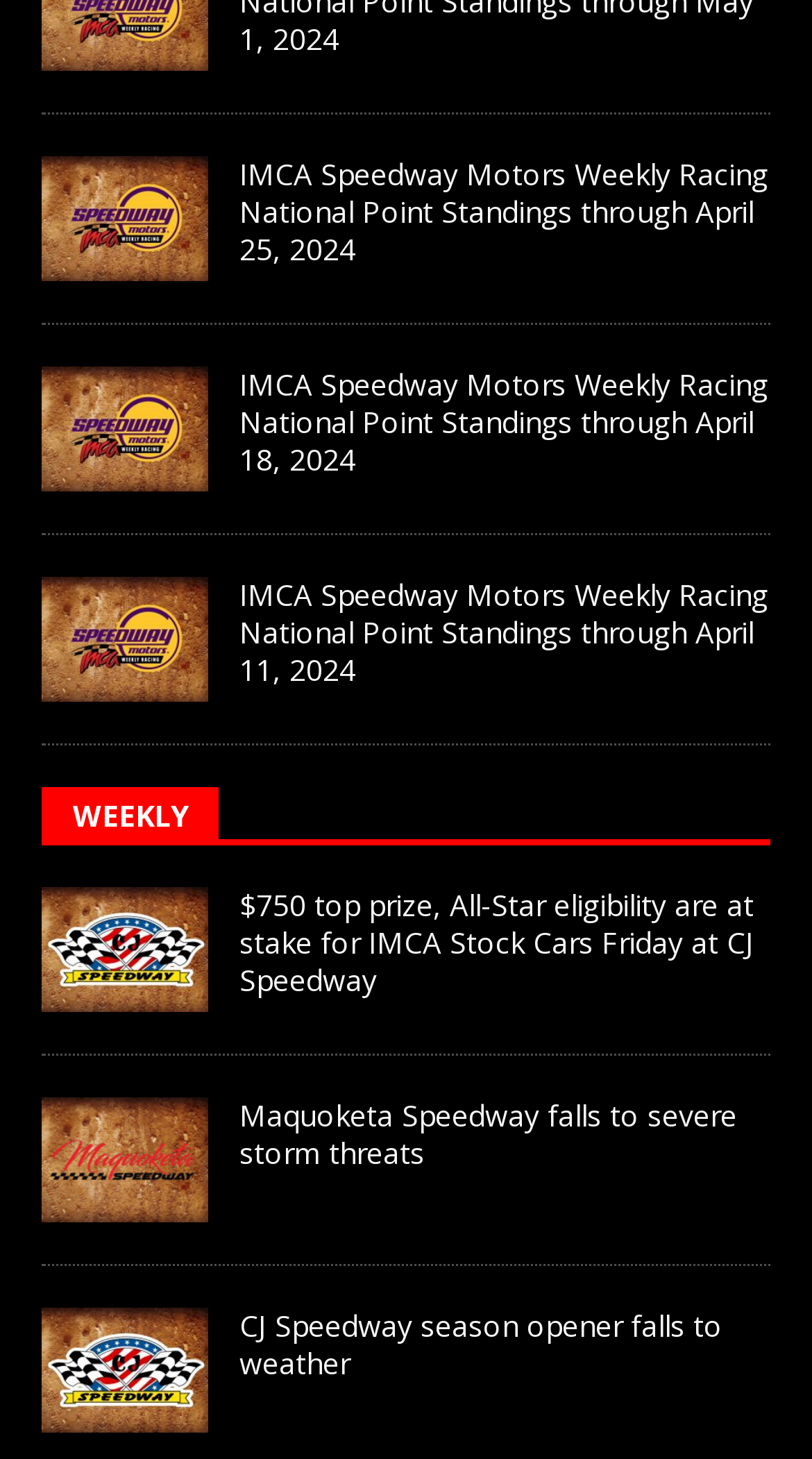How many news article links are there?
Look at the screenshot and provide an in-depth answer.

I counted the number of links with descriptive text, excluding the point standings links, and found four of them.